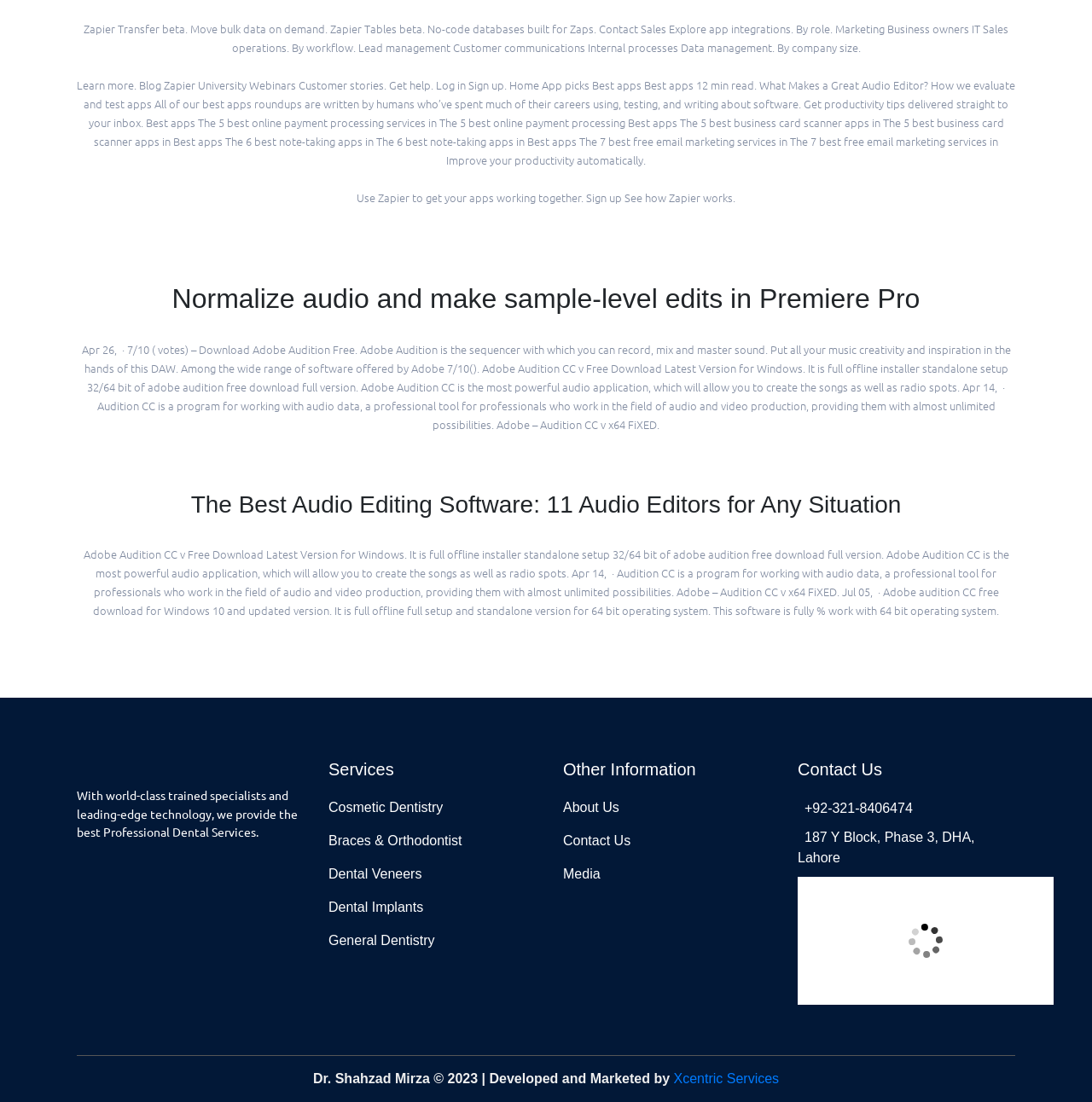Determine the bounding box of the UI component based on this description: "Media". The bounding box coordinates should be four float values between 0 and 1, i.e., [left, top, right, bottom].

[0.516, 0.785, 0.711, 0.802]